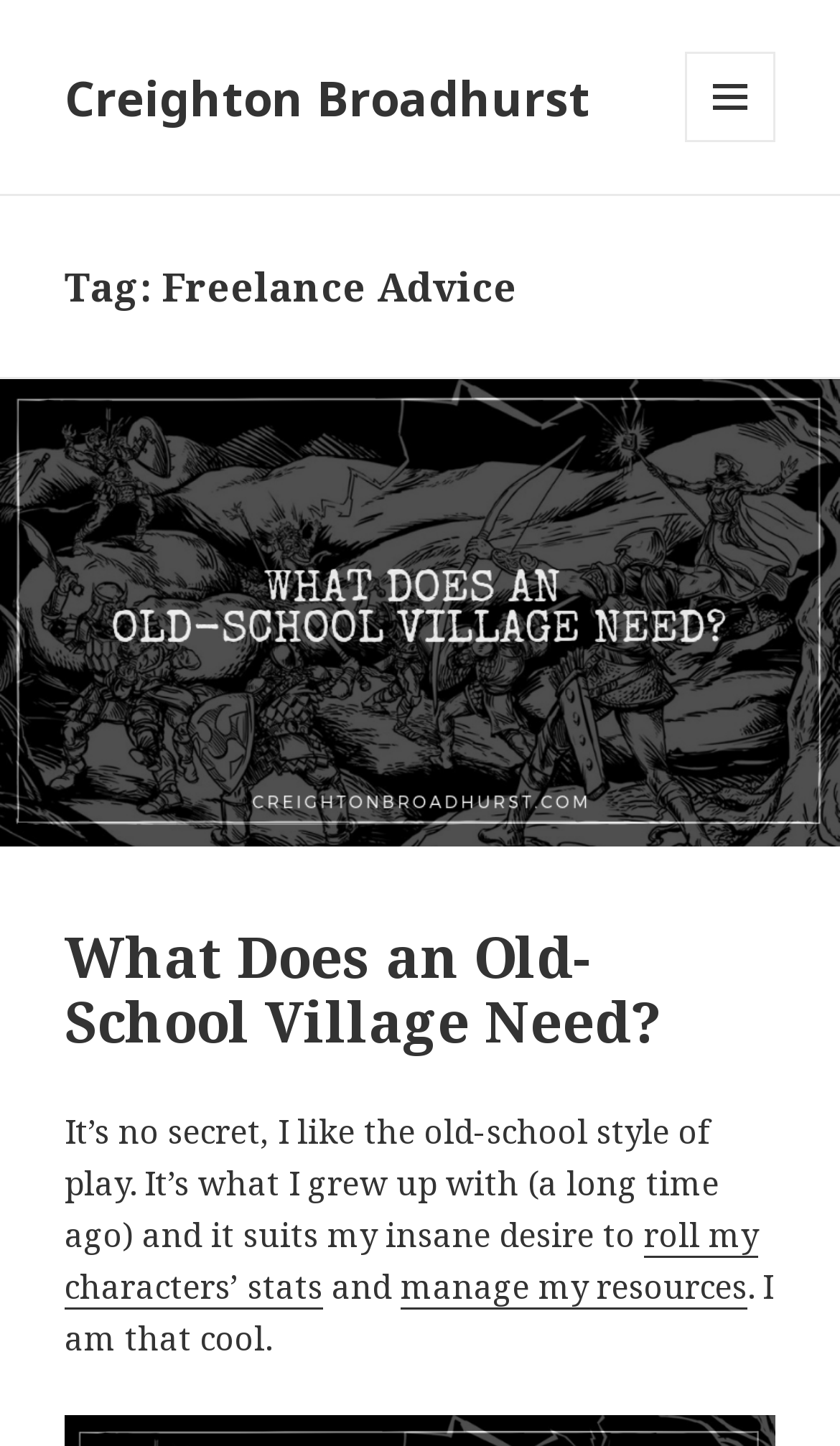What does the author like?
Based on the screenshot, give a detailed explanation to answer the question.

The author mentions that they like the old-school style of play, which is evident from the content of the article. The author also mentions that it's what they grew up with and it suits their desire to roll their characters' stats and manage resources.